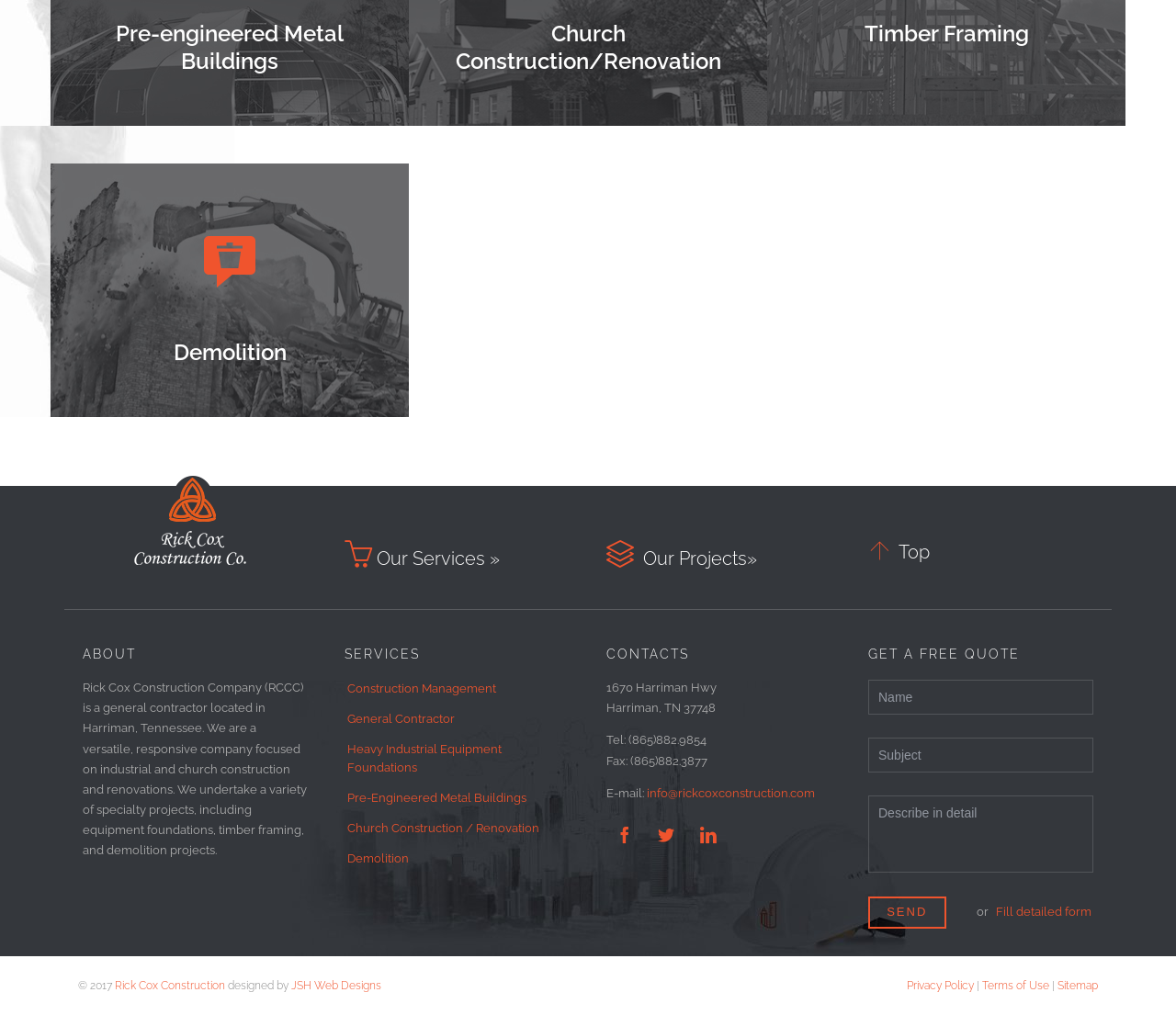What services does Rick Cox Construction offer?
Please answer the question with a single word or phrase, referencing the image.

Construction Management, General Contractor, etc.